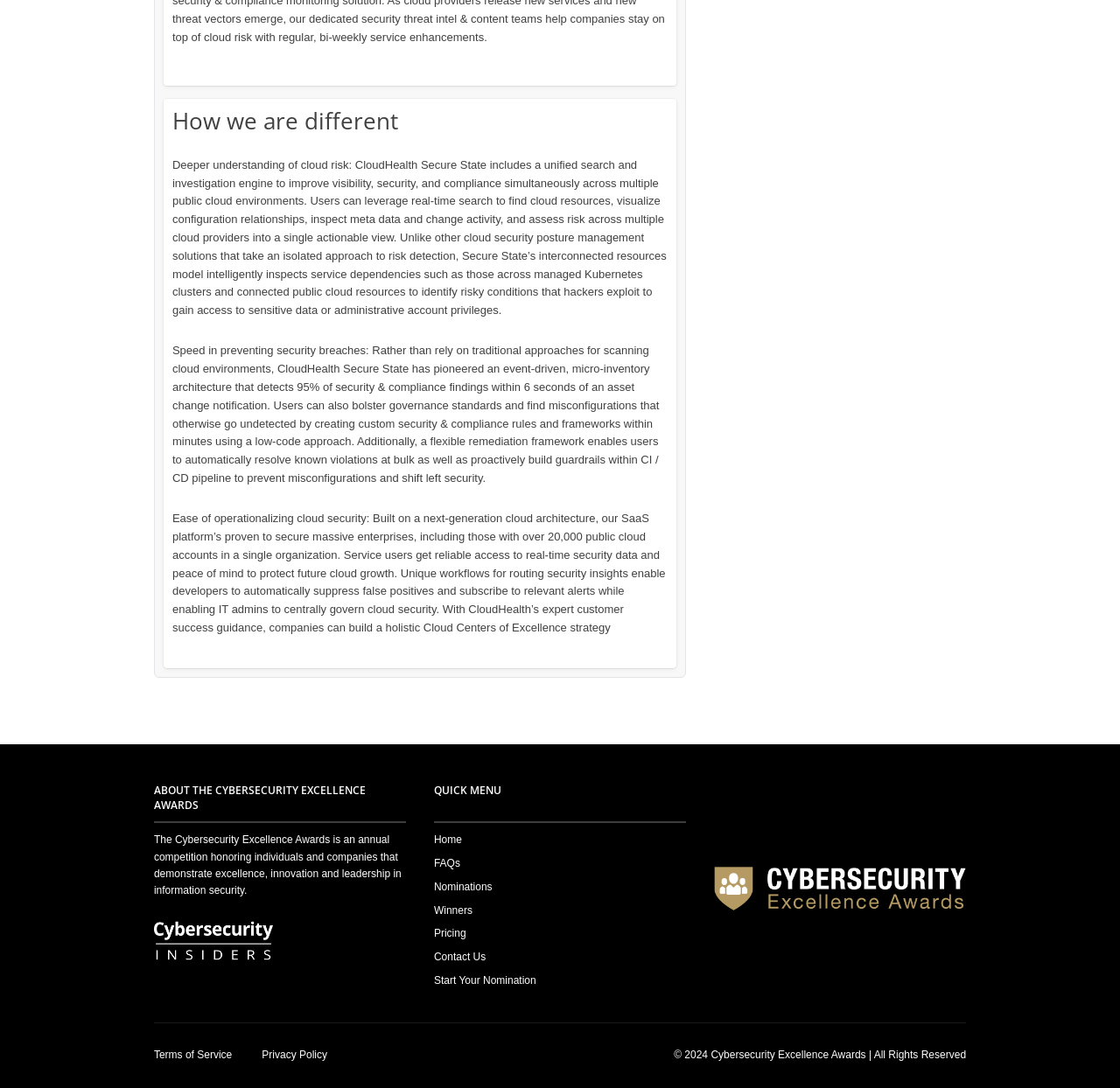Please indicate the bounding box coordinates for the clickable area to complete the following task: "Go to the home page". The coordinates should be specified as four float numbers between 0 and 1, i.e., [left, top, right, bottom].

[0.387, 0.764, 0.613, 0.786]